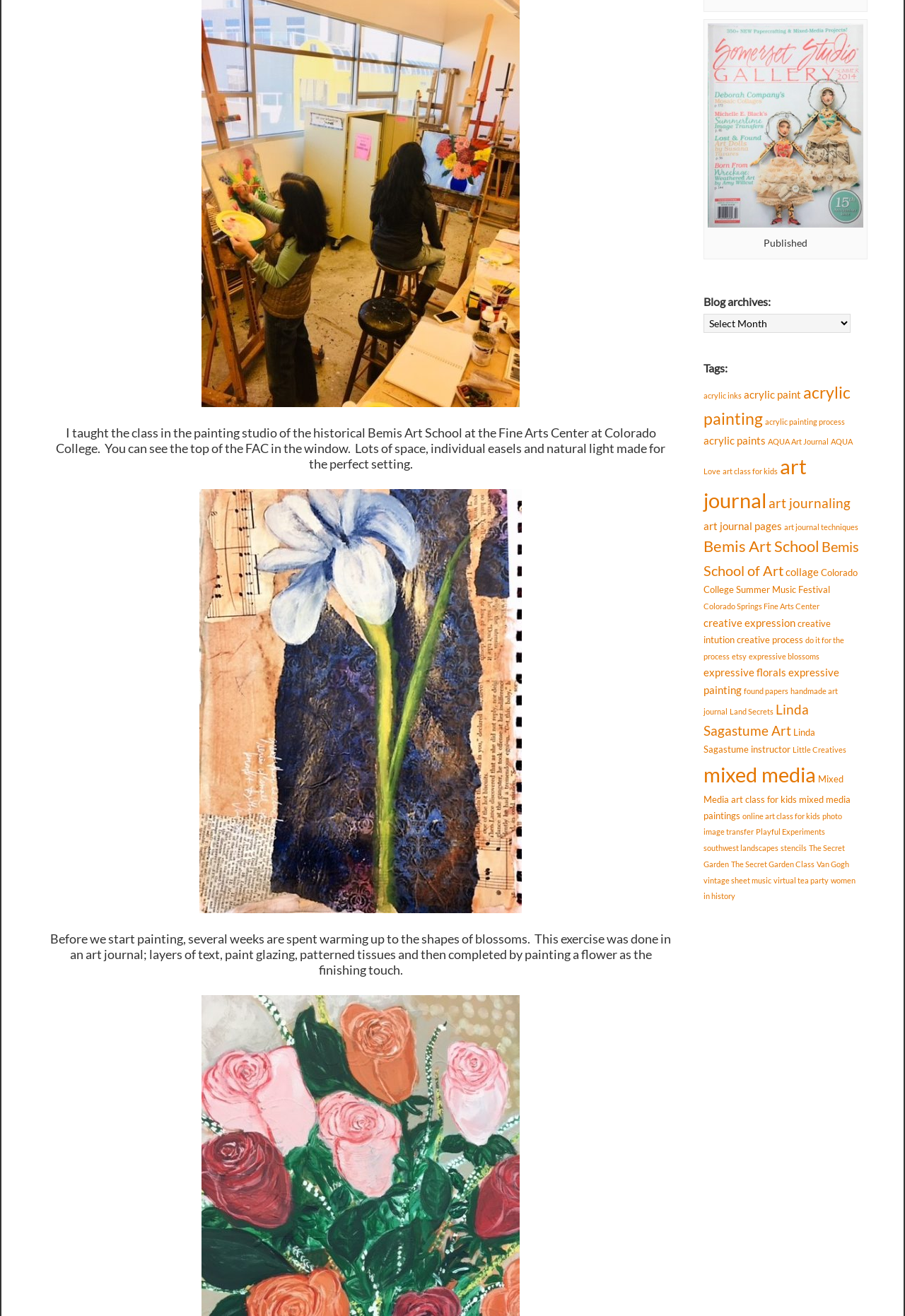Please locate the UI element described by "Fashion" and provide its bounding box coordinates.

None